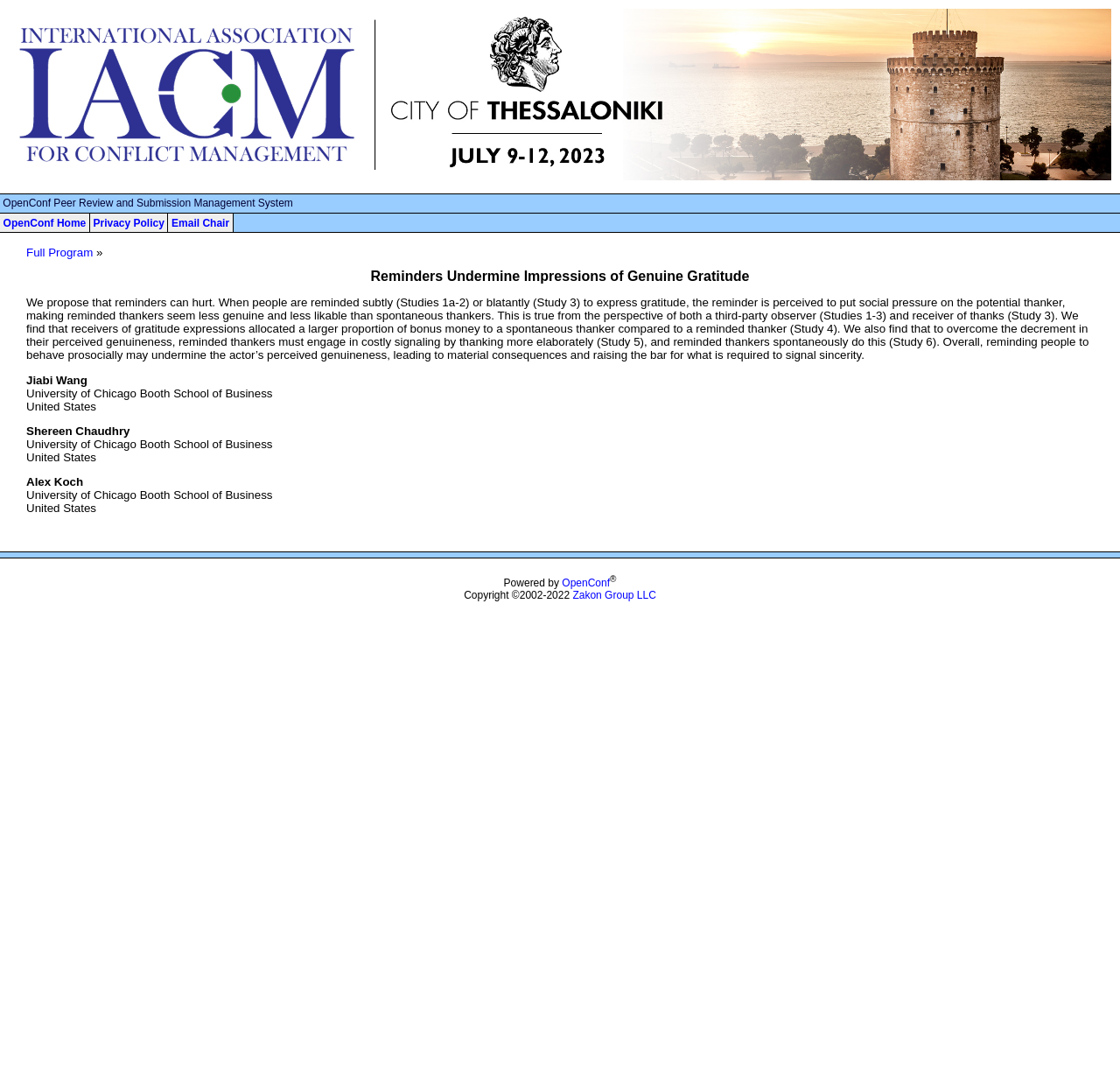Provide the bounding box coordinates for the UI element described in this sentence: "OpenConf". The coordinates should be four float values between 0 and 1, i.e., [left, top, right, bottom].

[0.502, 0.534, 0.545, 0.545]